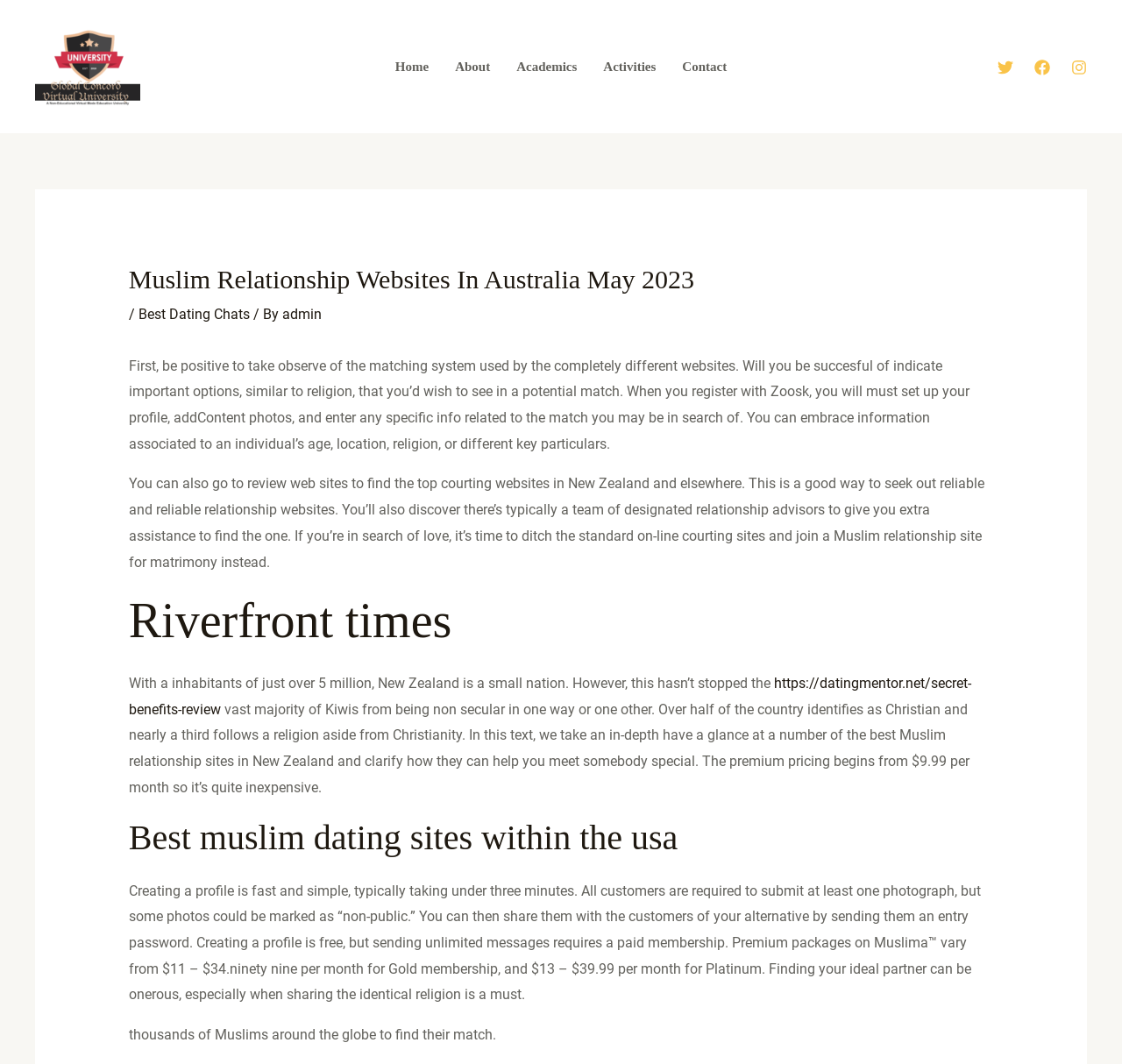Examine the image and give a thorough answer to the following question:
What is the topic of the article?

The topic of the article can be inferred from the headings and the content of the webpage. The headings 'Muslim Relationship Websites In Australia May 2023', 'Best muslim dating sites in the usa', and the text 'In this text, we take an in-depth look at a number of the best Muslim relationship sites in New Zealand and explain how they can help you meet someone special.' suggest that the topic of the article is Muslim relationship websites.